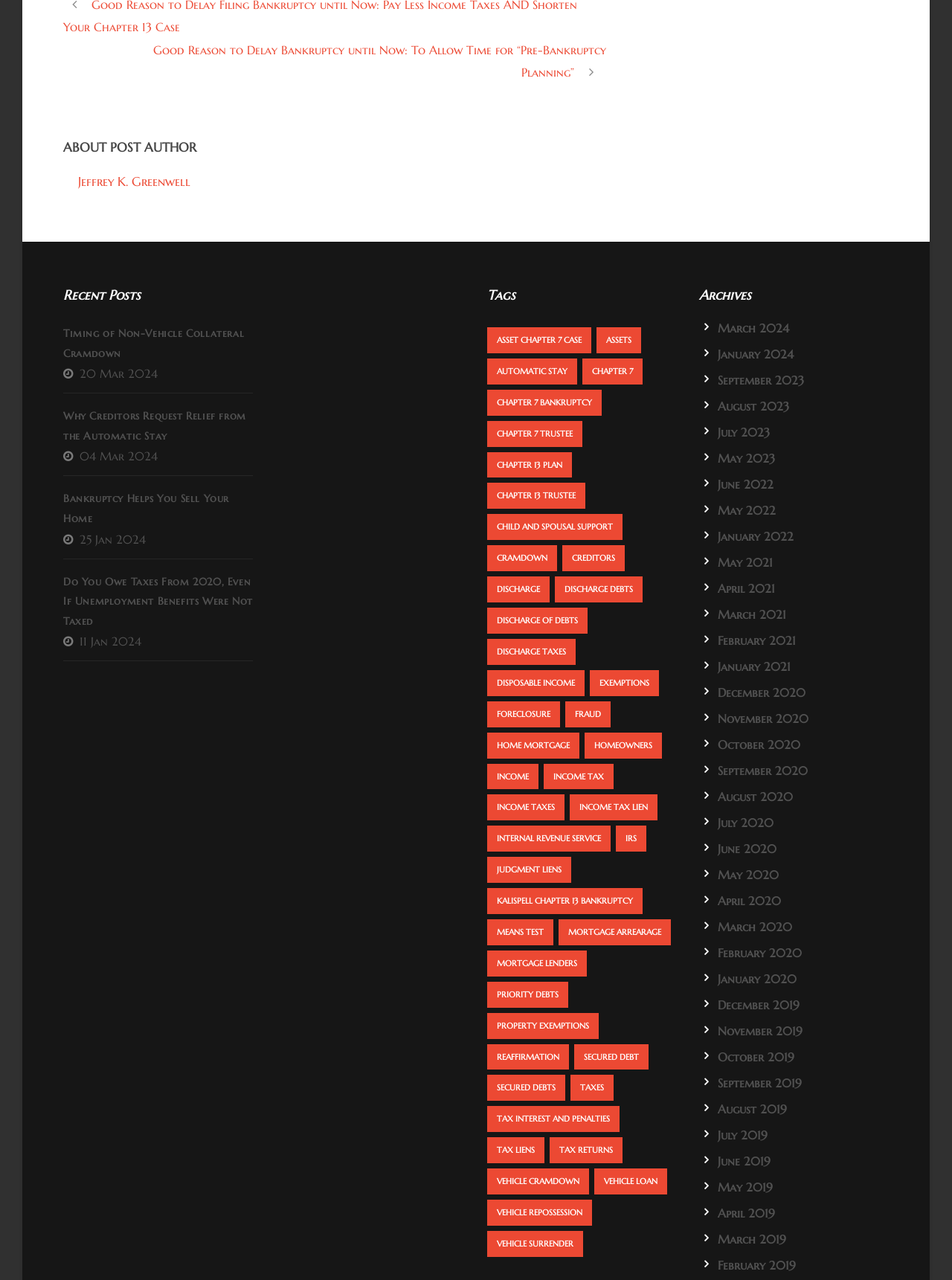Find the bounding box coordinates for the UI element that matches this description: "Careers".

None